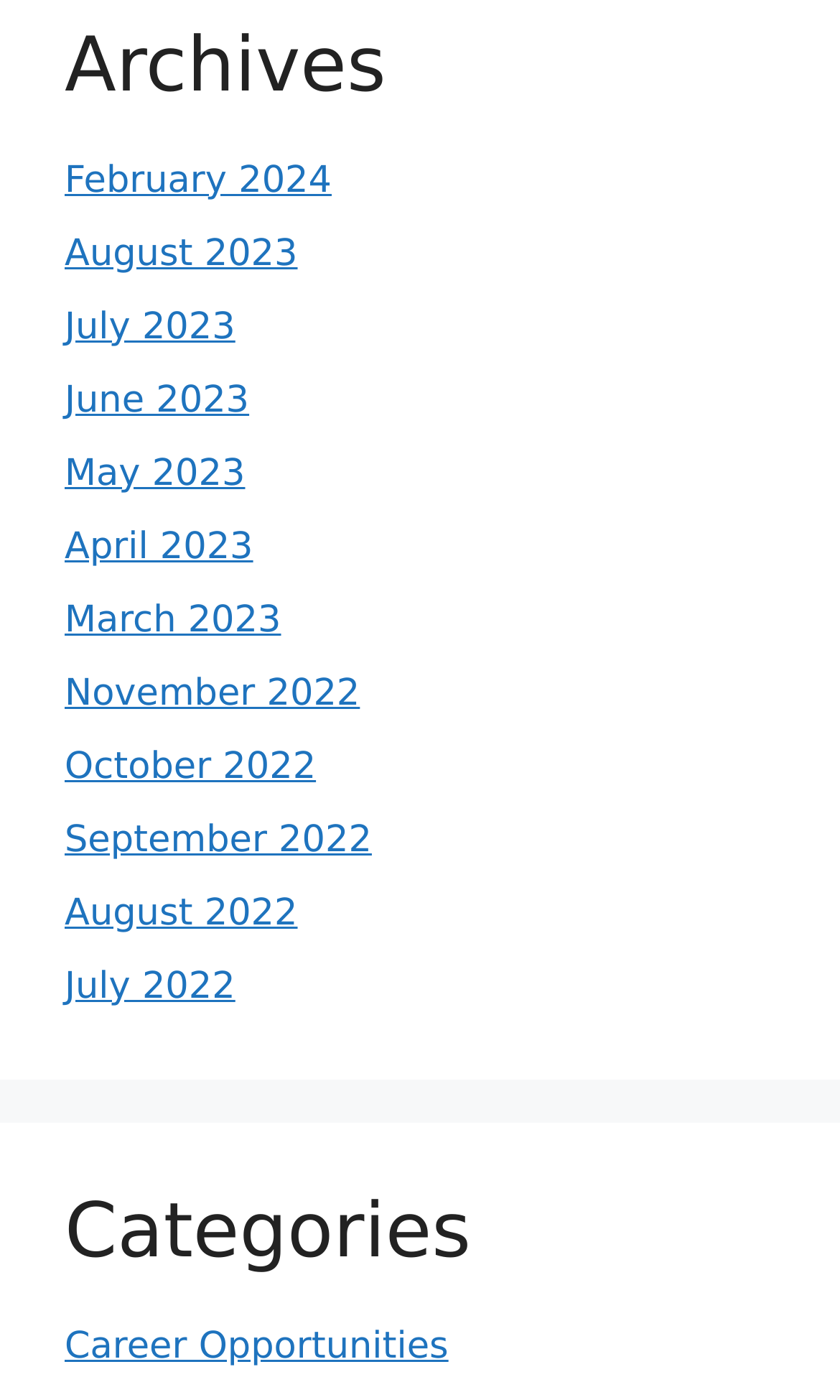What is the most recent month listed?
Please describe in detail the information shown in the image to answer the question.

I looked at the list of links and found that 'February 2024' is the first one, which suggests it is the most recent month listed.